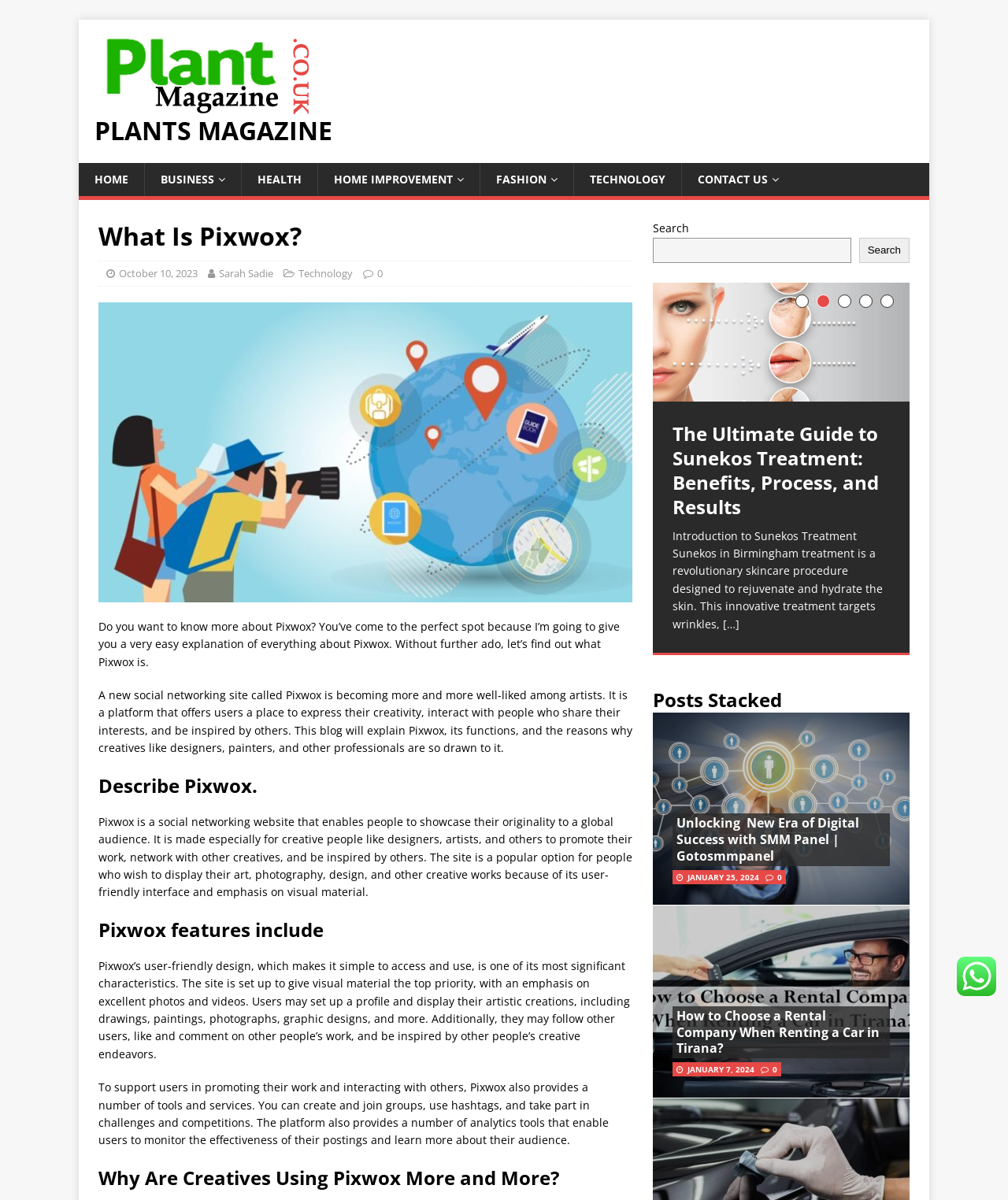Locate the heading on the webpage and return its text.

What Is Pixwox?